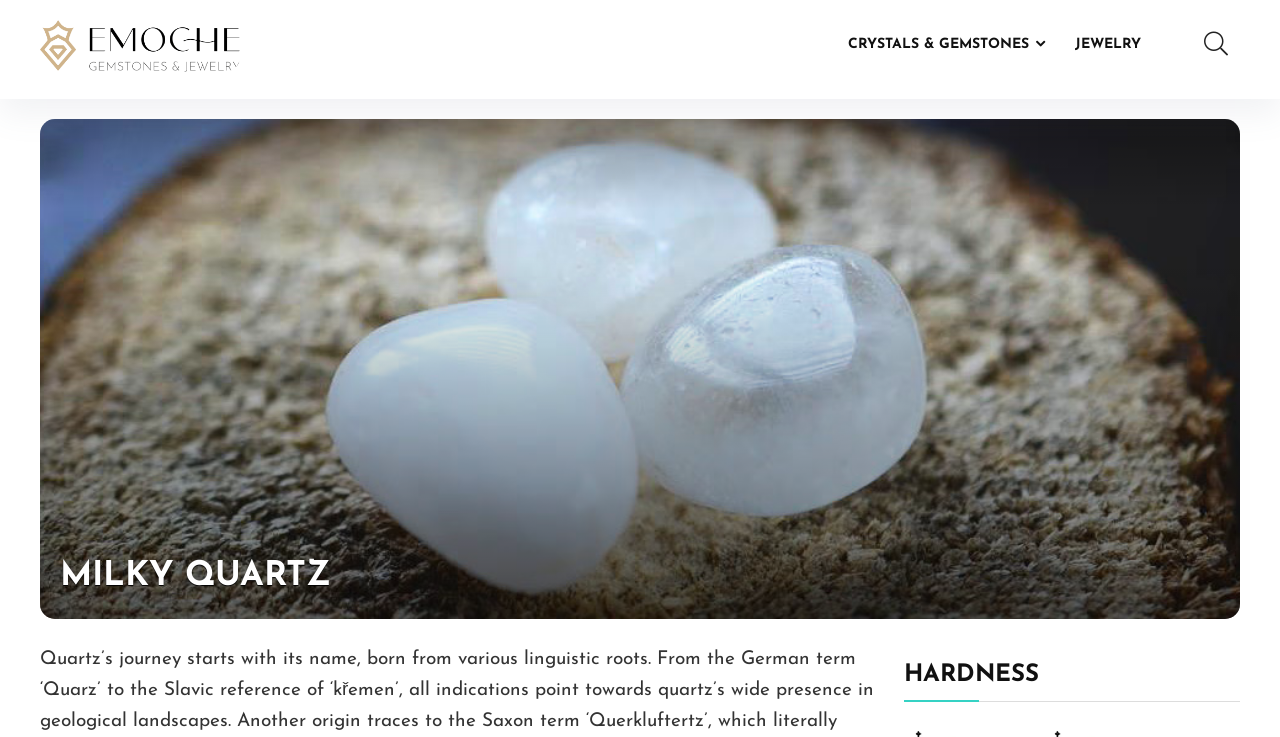Using the provided description: "alt="Emoche ᛜ Gemstones & Jewelry"", find the bounding box coordinates of the corresponding UI element. The output should be four float numbers between 0 and 1, in the format [left, top, right, bottom].

[0.031, 0.016, 0.188, 0.037]